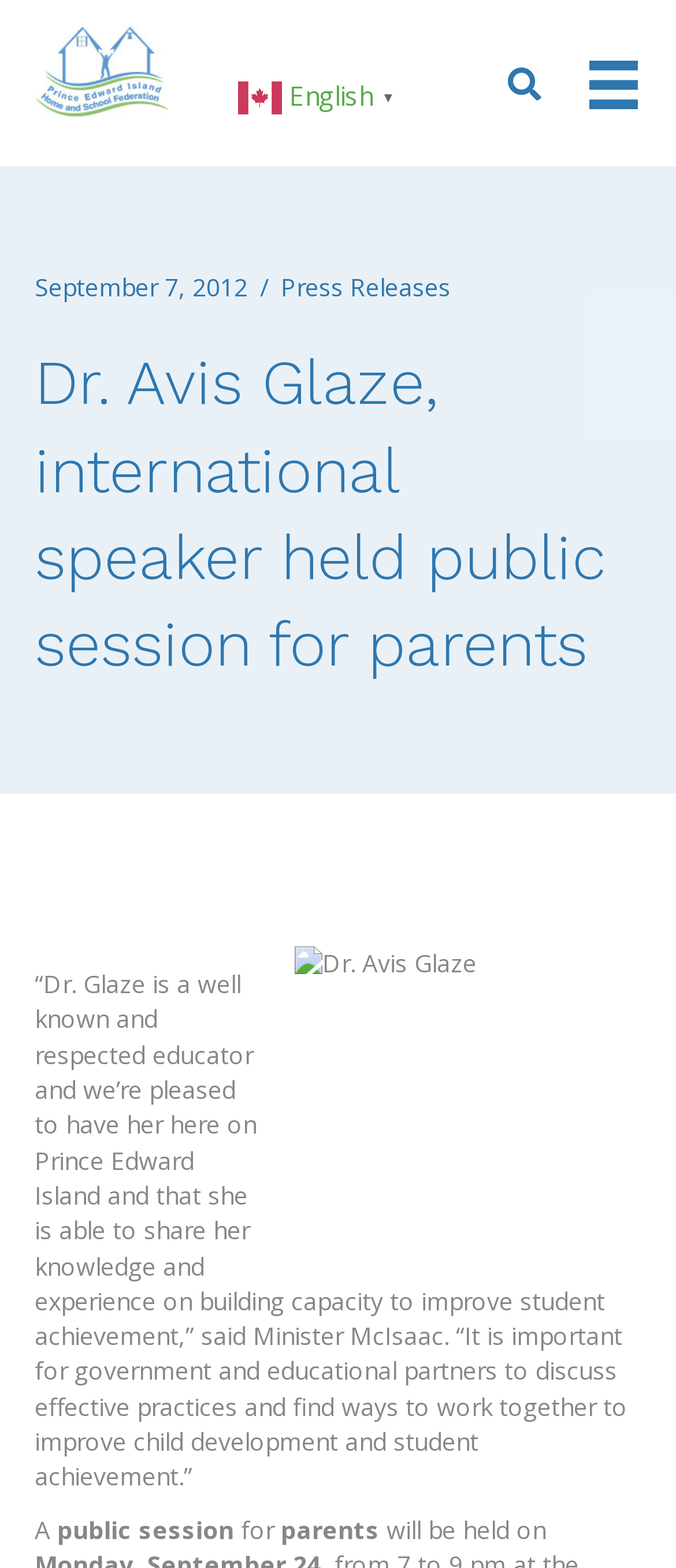What is the topic of the public session?
Observe the image and answer the question with a one-word or short phrase response.

building capacity to improve student achievement